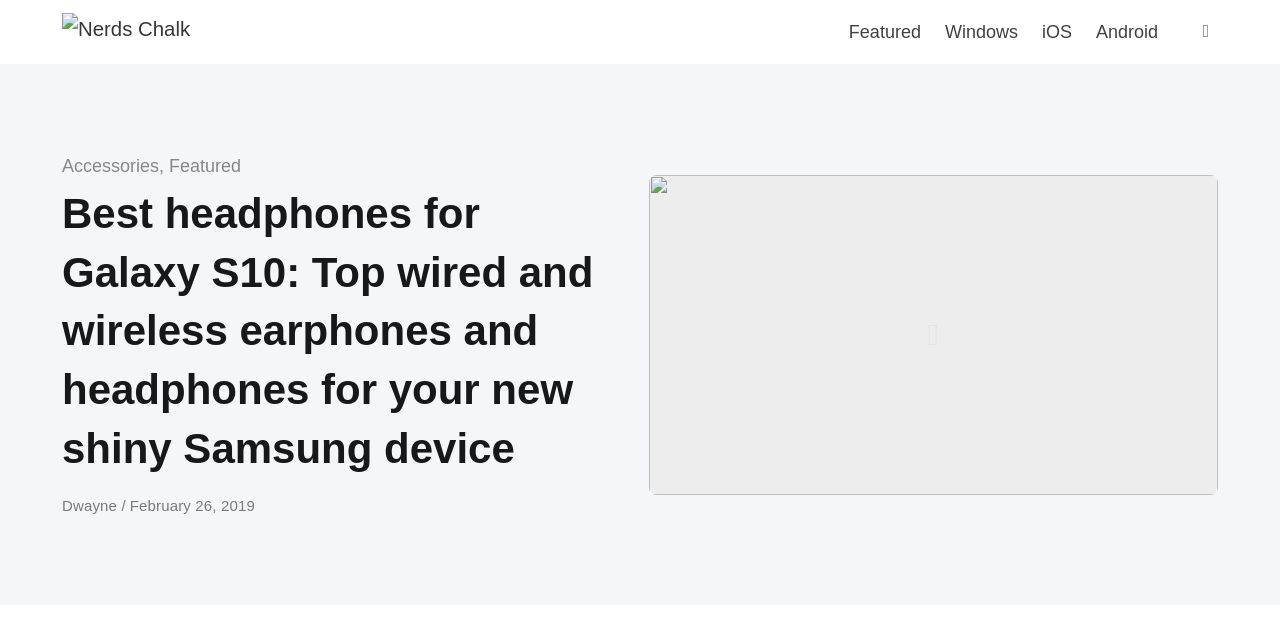Who is the author of the article?
Using the picture, provide a one-word or short phrase answer.

Dwayne